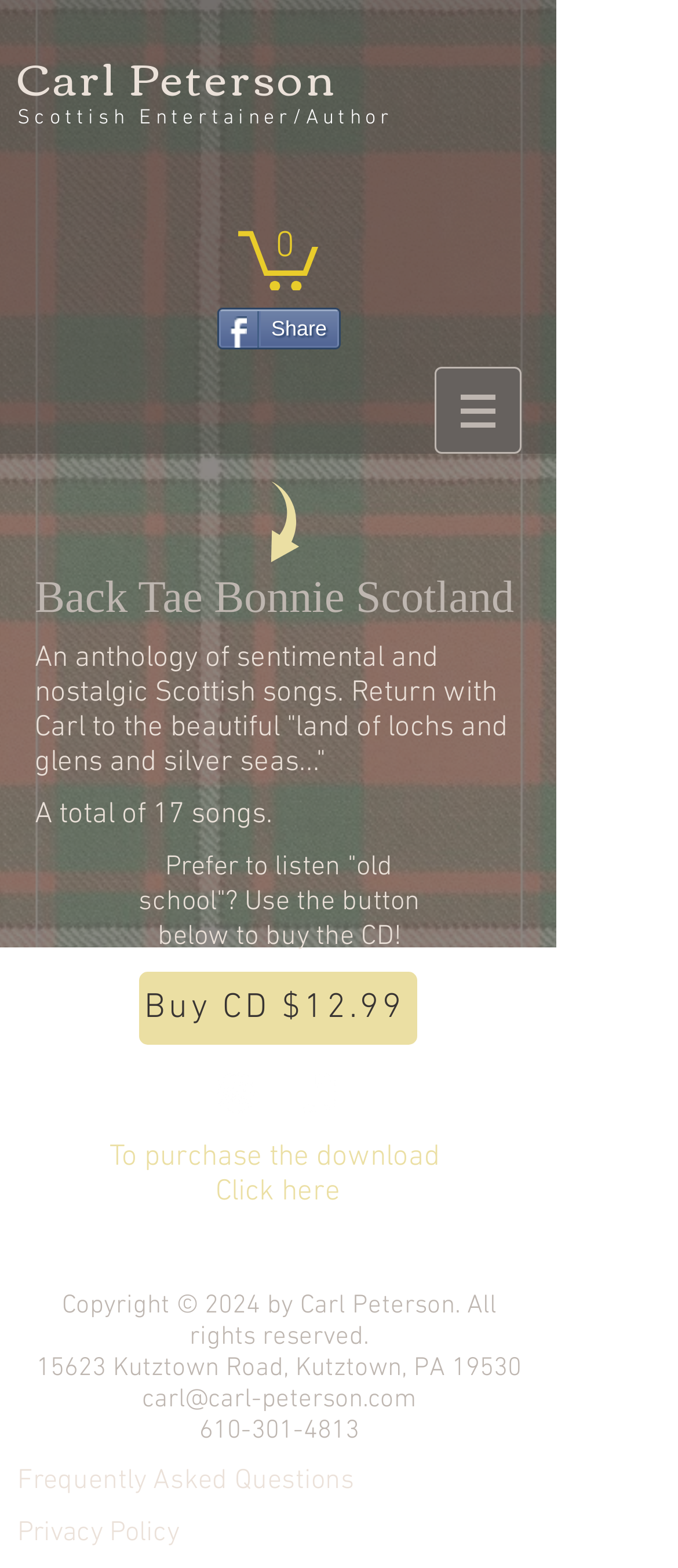Respond to the following question using a concise word or phrase: 
How many songs are in the anthology?

17